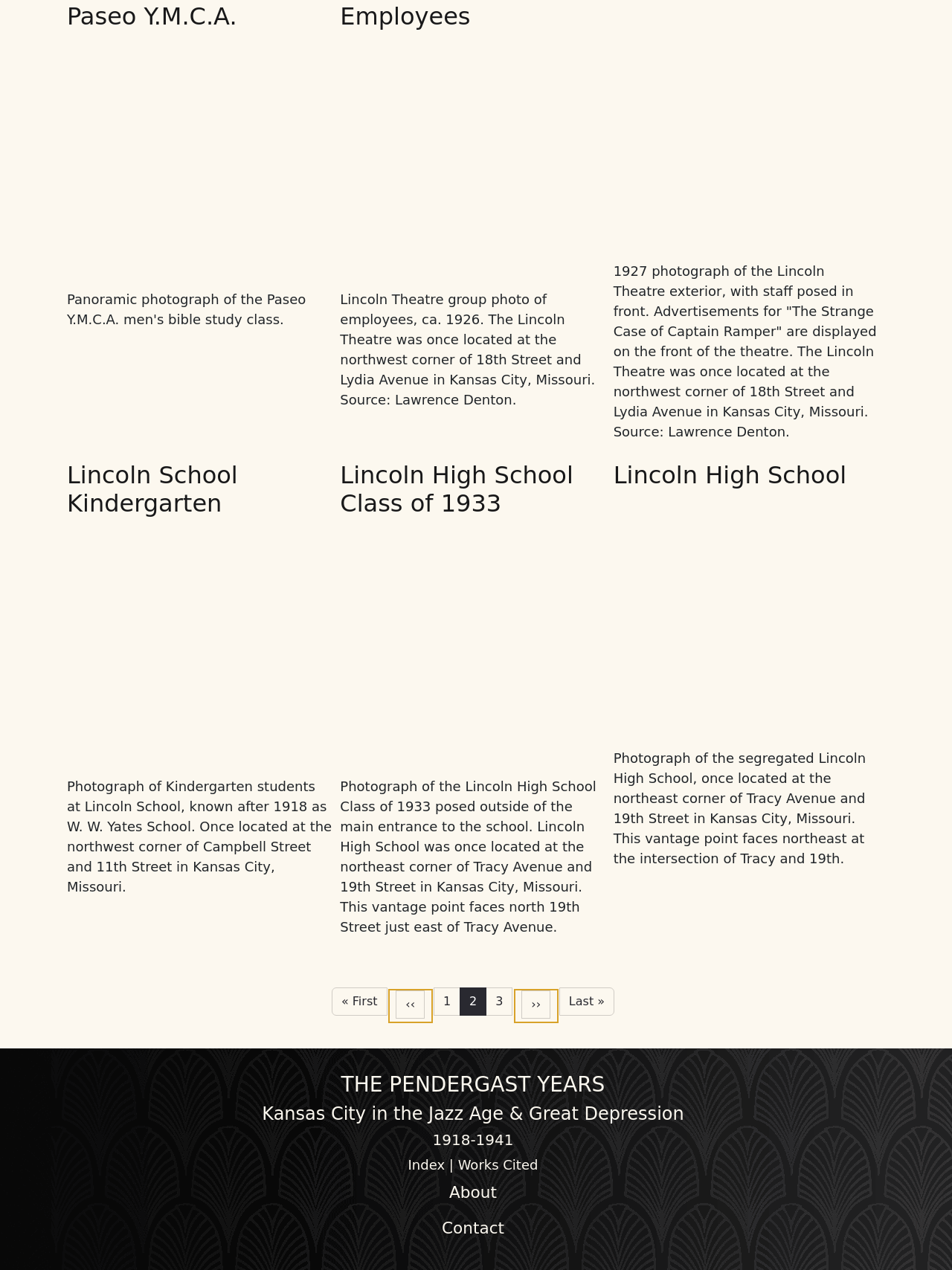Please pinpoint the bounding box coordinates for the region I should click to adhere to this instruction: "Navigate to page 3".

[0.51, 0.778, 0.539, 0.8]